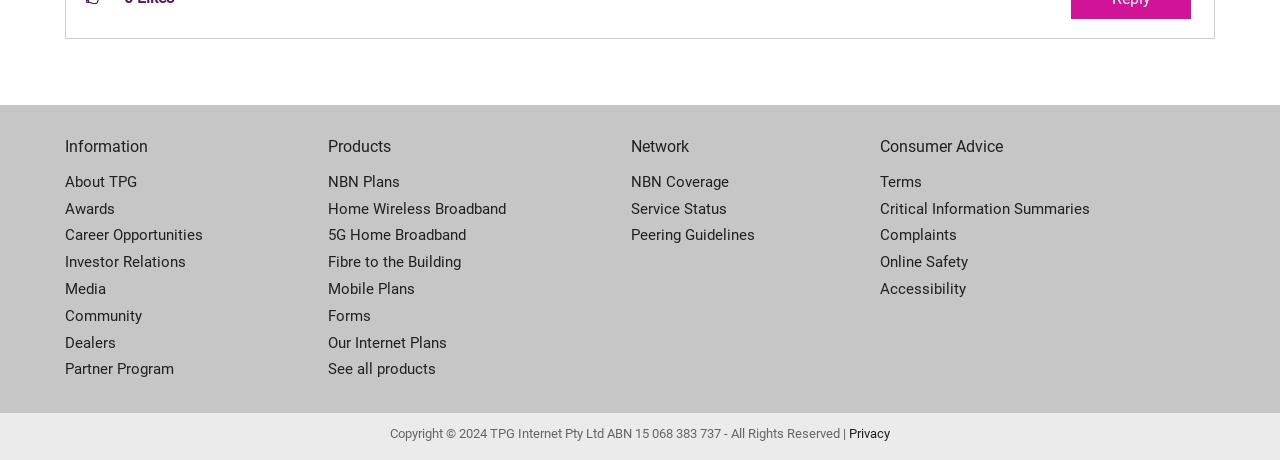What is the last link in the 'Information' category?
Based on the image, respond with a single word or phrase.

Partner Program